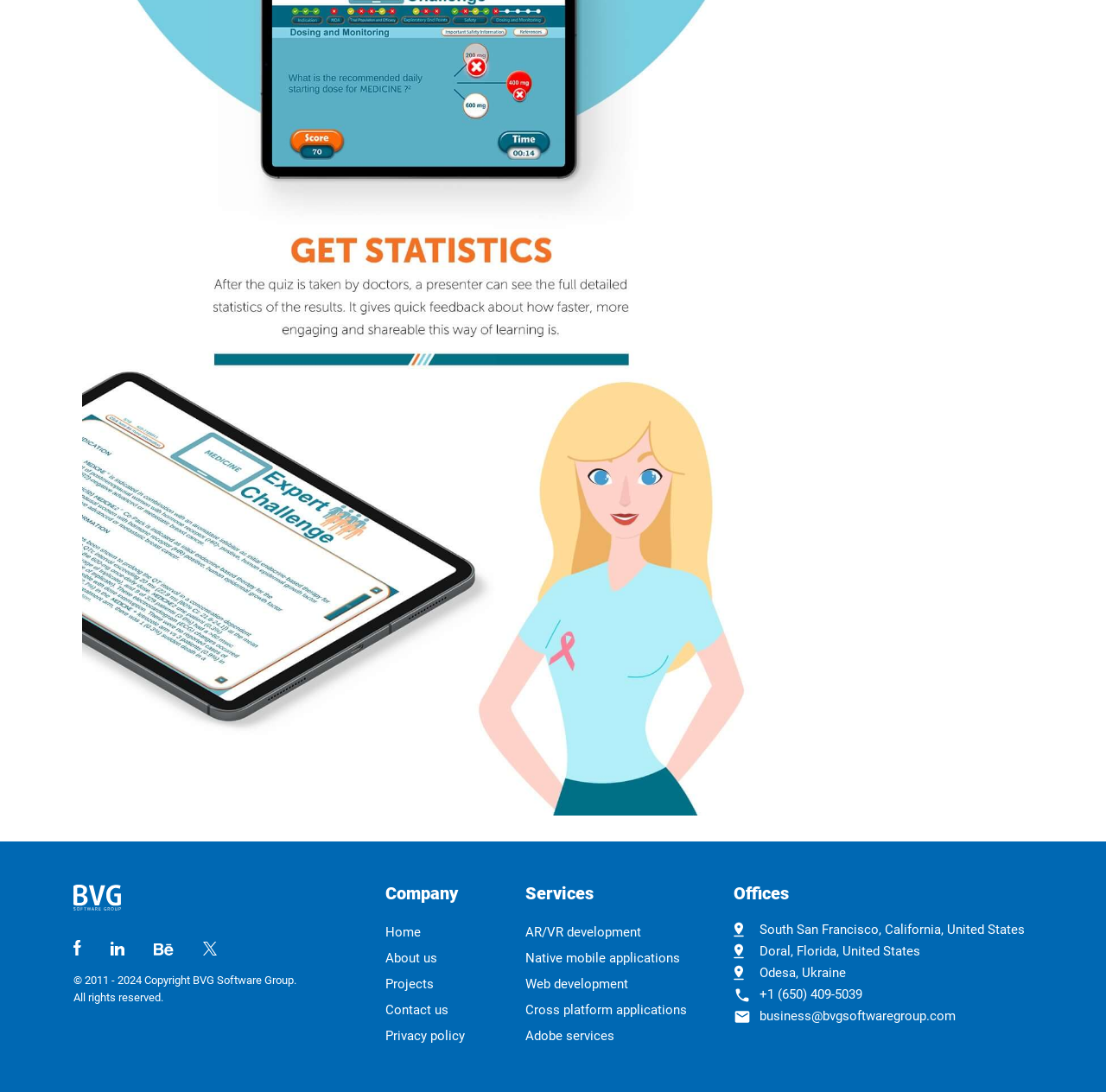Please find the bounding box coordinates of the section that needs to be clicked to achieve this instruction: "View the About us page".

[0.349, 0.866, 0.451, 0.889]